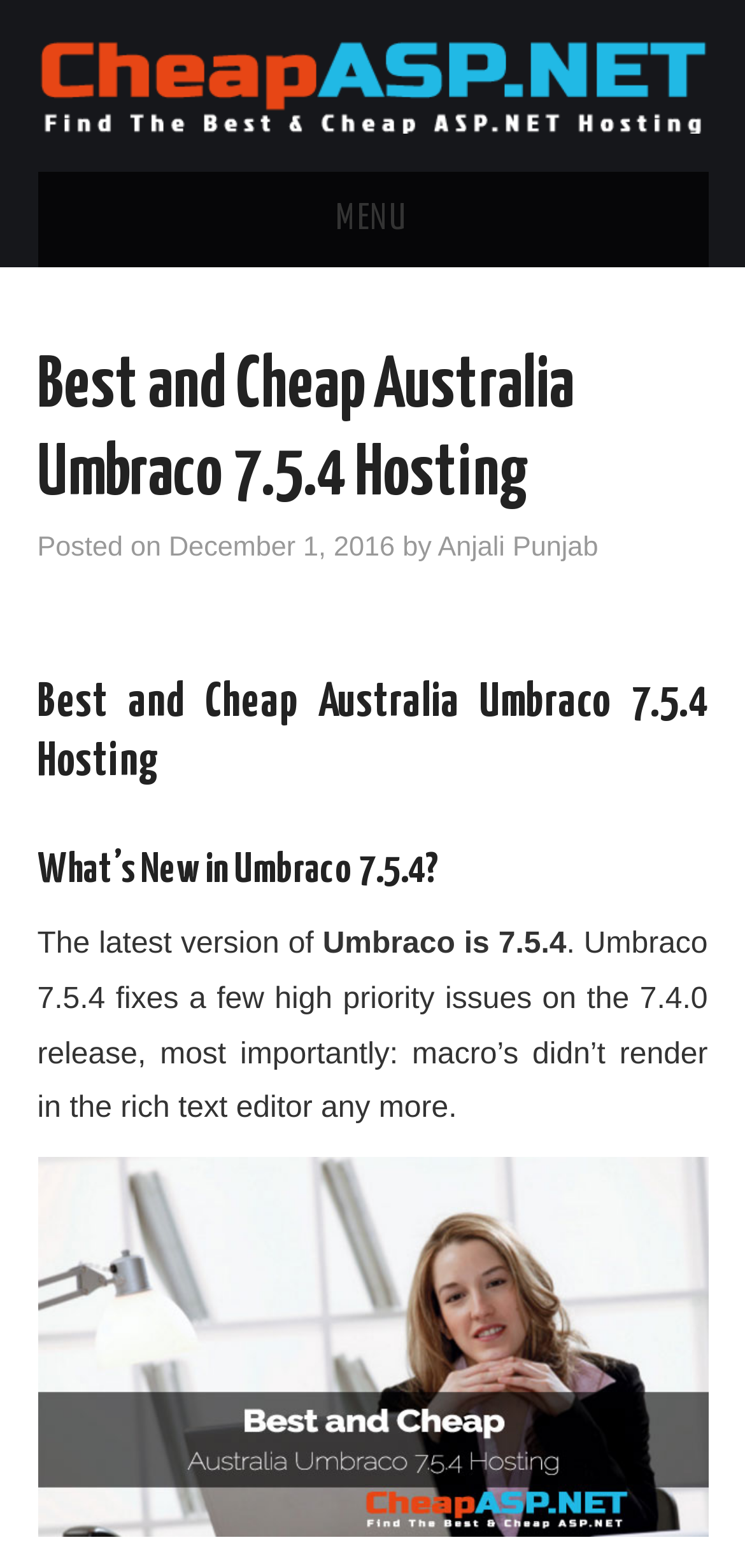What is the latest version of Umbraco?
Give a detailed response to the question by analyzing the screenshot.

I found the answer by reading the text under the heading 'What’s New in Umbraco 7.5.4?' which states 'The latest version of Umbraco is 7.5.4'.